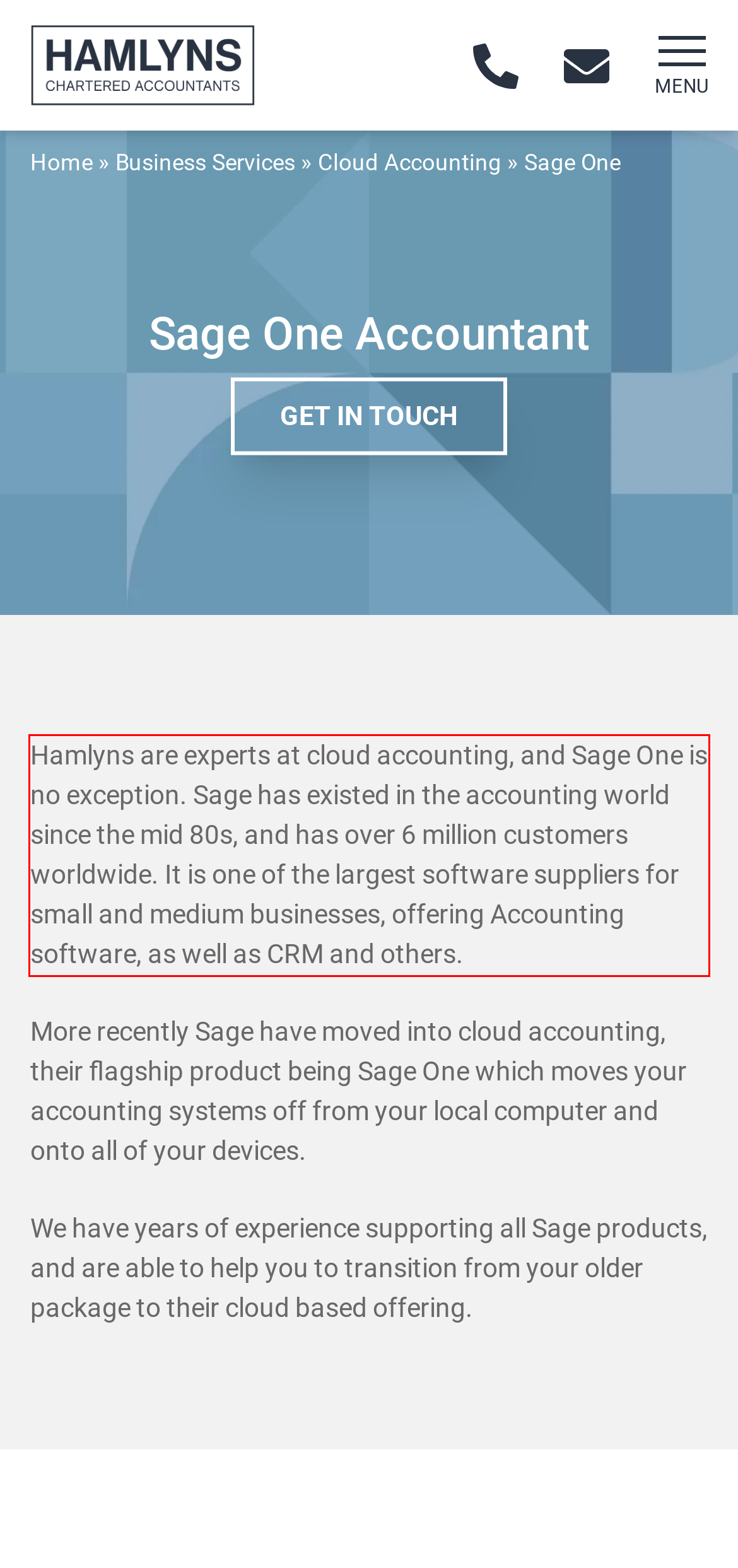There is a UI element on the webpage screenshot marked by a red bounding box. Extract and generate the text content from within this red box.

Hamlyns are experts at cloud accounting, and Sage One is no exception. Sage has existed in the accounting world since the mid 80s, and has over 6 million customers worldwide. It is one of the largest software suppliers for small and medium businesses, offering Accounting software, as well as CRM and others.